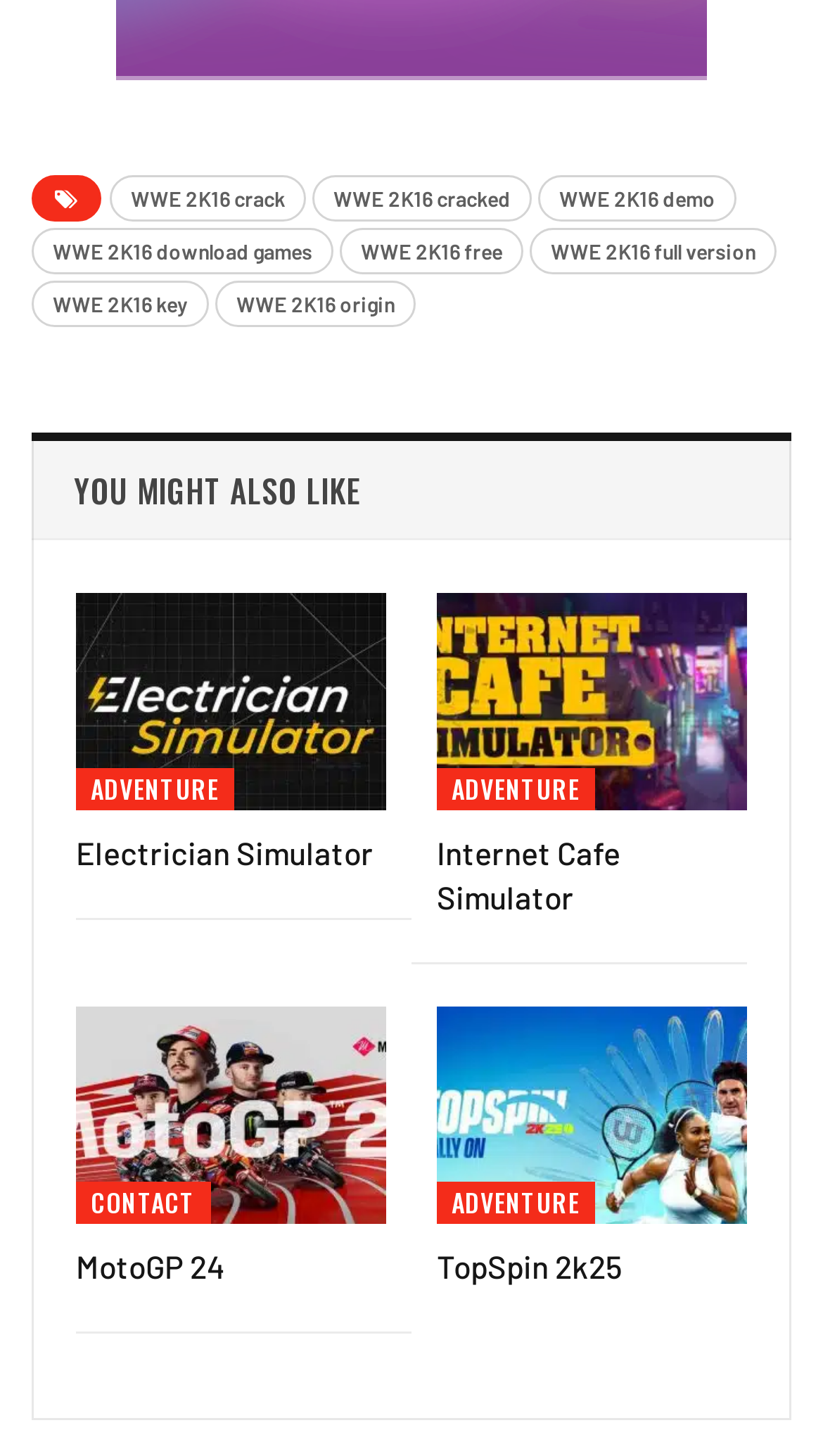Provide your answer to the question using just one word or phrase: How many duplicate game titles are there?

3